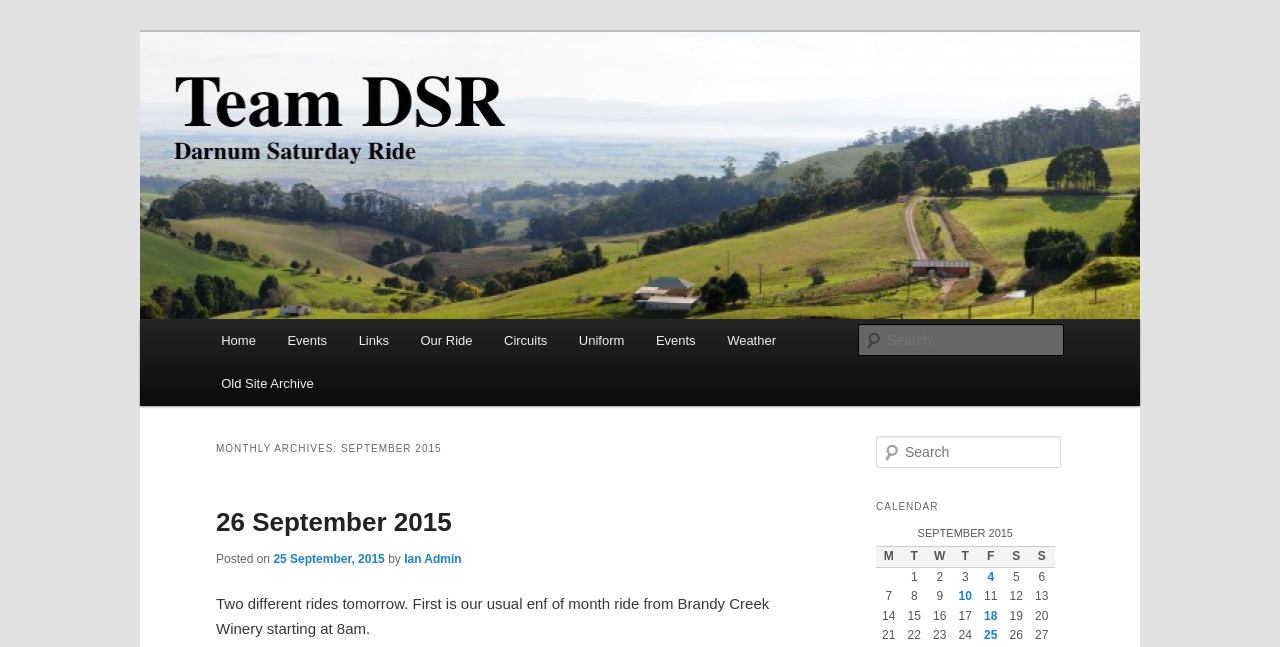Please provide the bounding box coordinates for the element that needs to be clicked to perform the following instruction: "Go to Home page". The coordinates should be given as four float numbers between 0 and 1, i.e., [left, top, right, bottom].

[0.16, 0.493, 0.212, 0.56]